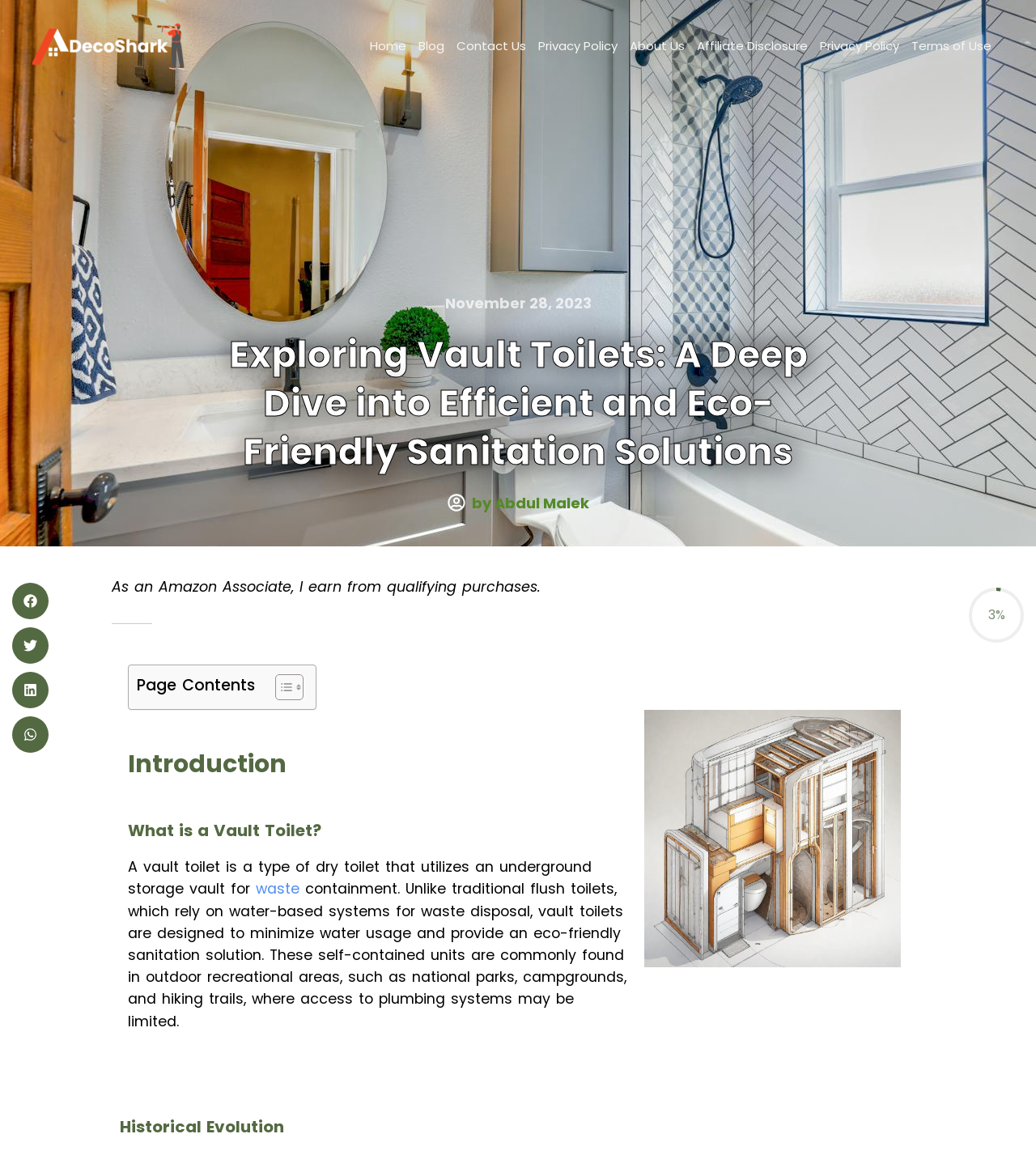Respond with a single word or phrase:
What is the author's name?

Abdul Malek